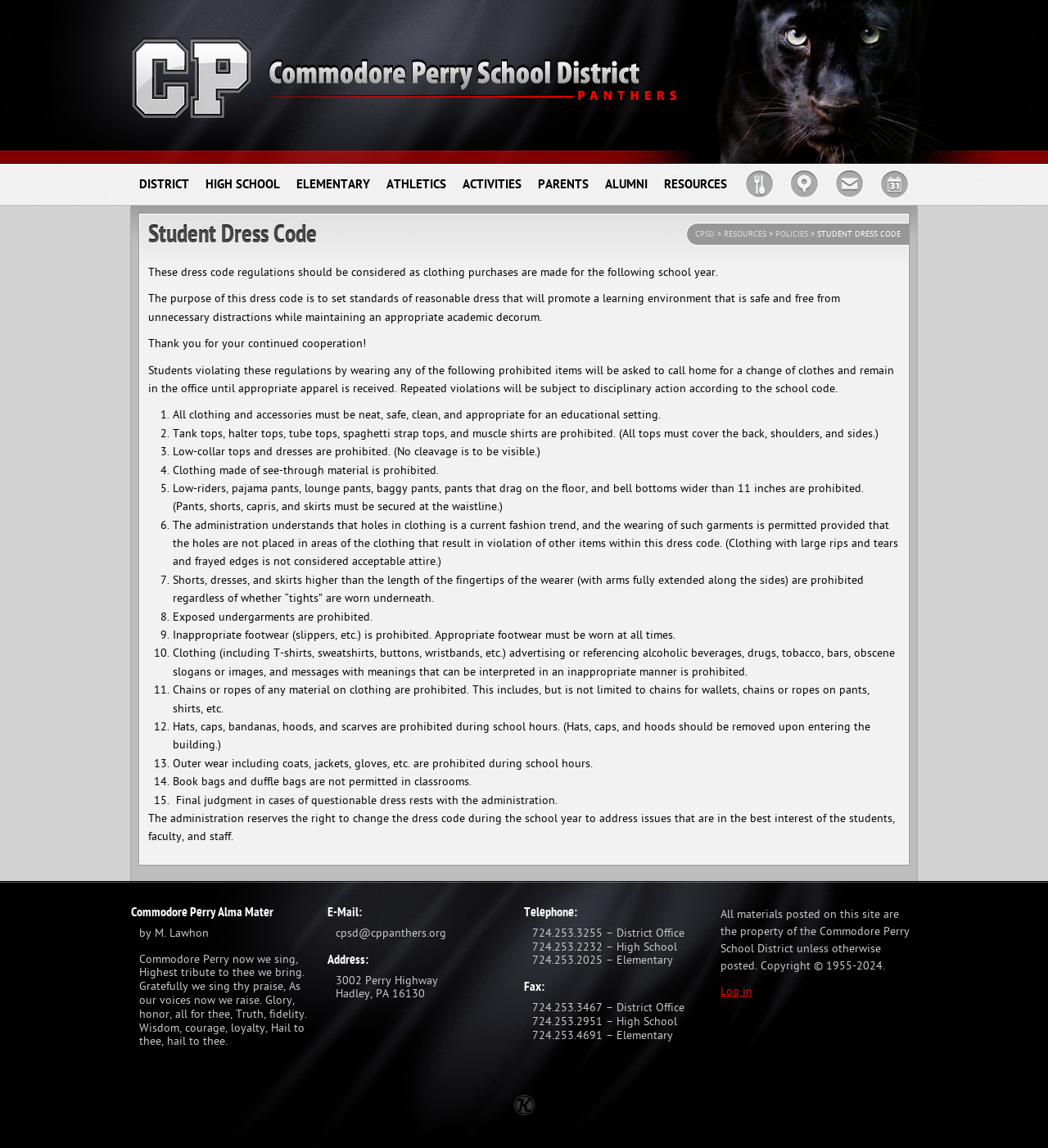Answer the question with a single word or phrase: 
Who is the author of the Commodore Perry Alma Mater?

M. Lawhon